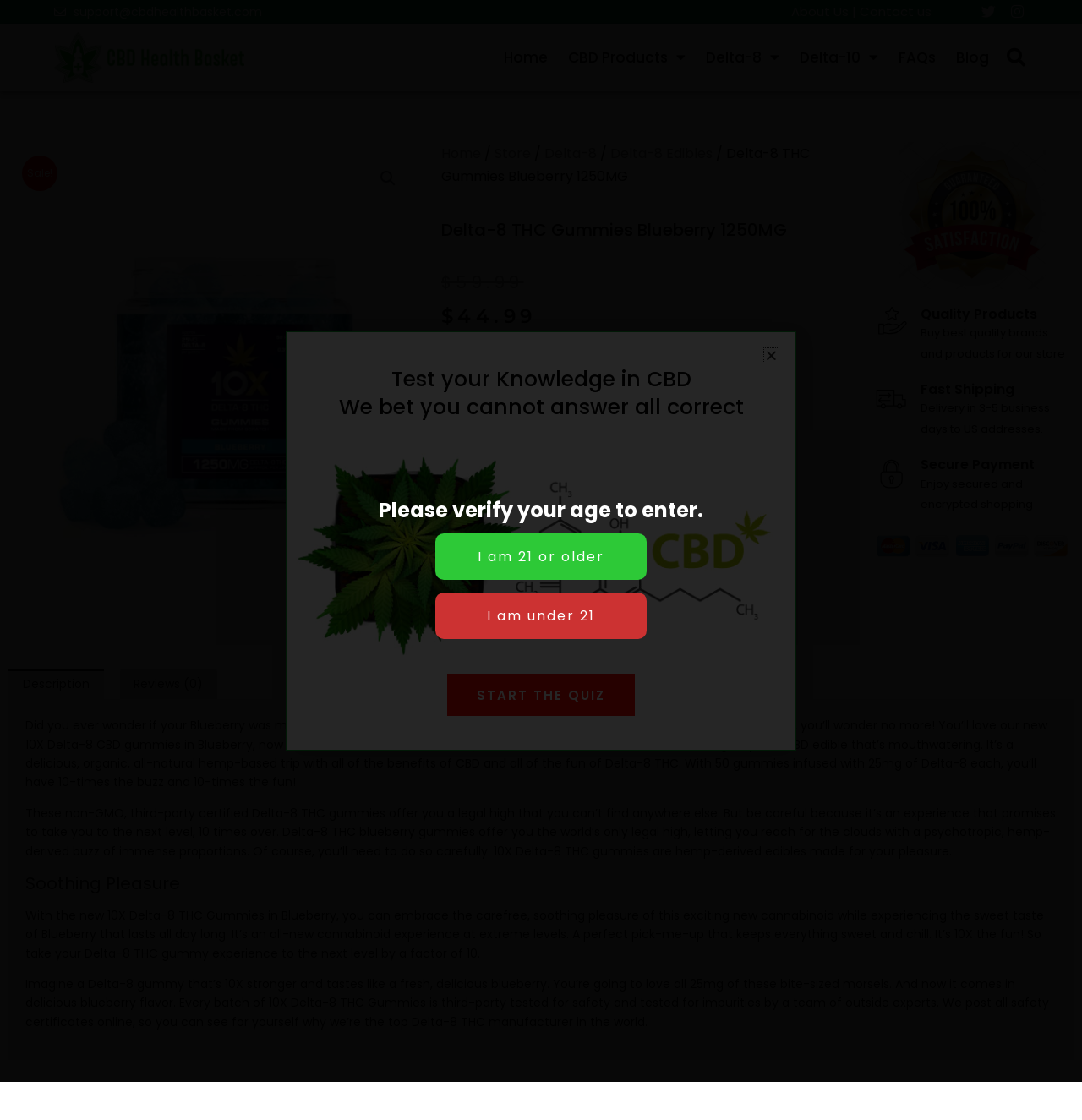Determine the bounding box coordinates for the element that should be clicked to follow this instruction: "Share on Facebook". The coordinates should be given as four float numbers between 0 and 1, in the format [left, top, right, bottom].

[0.408, 0.365, 0.433, 0.387]